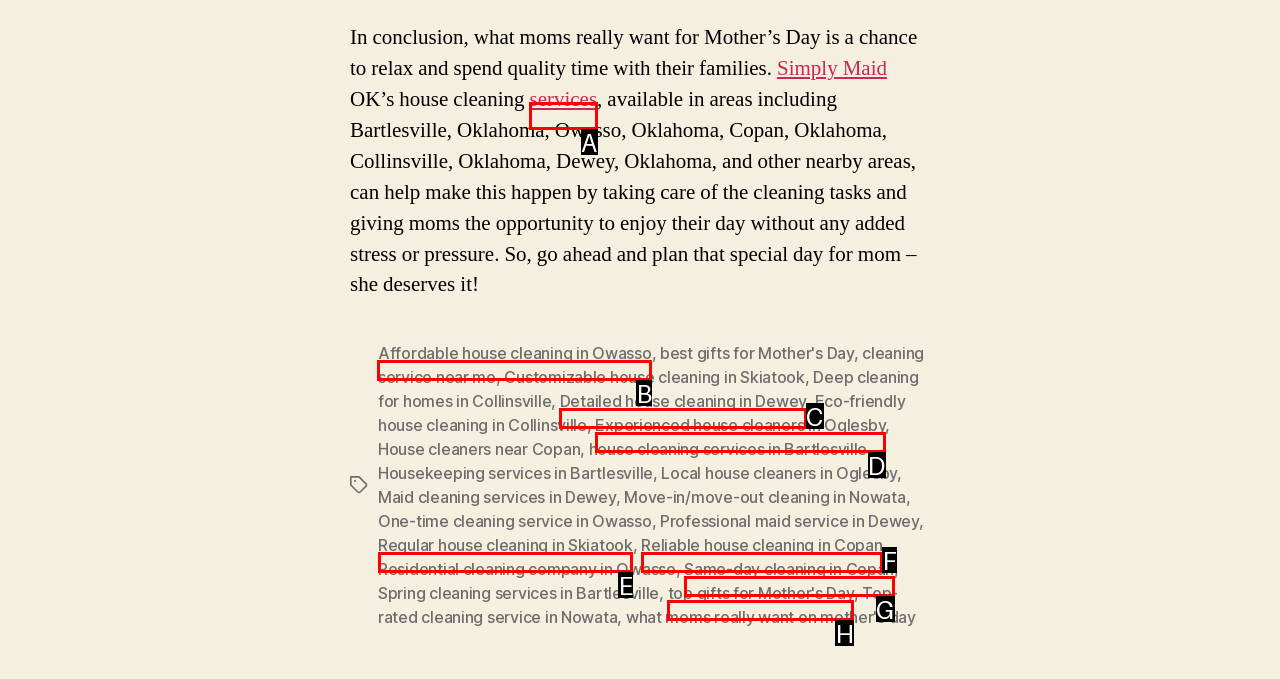Identify the correct UI element to click for this instruction: Click on 'Affordable house cleaning in Owasso'
Respond with the appropriate option's letter from the provided choices directly.

B